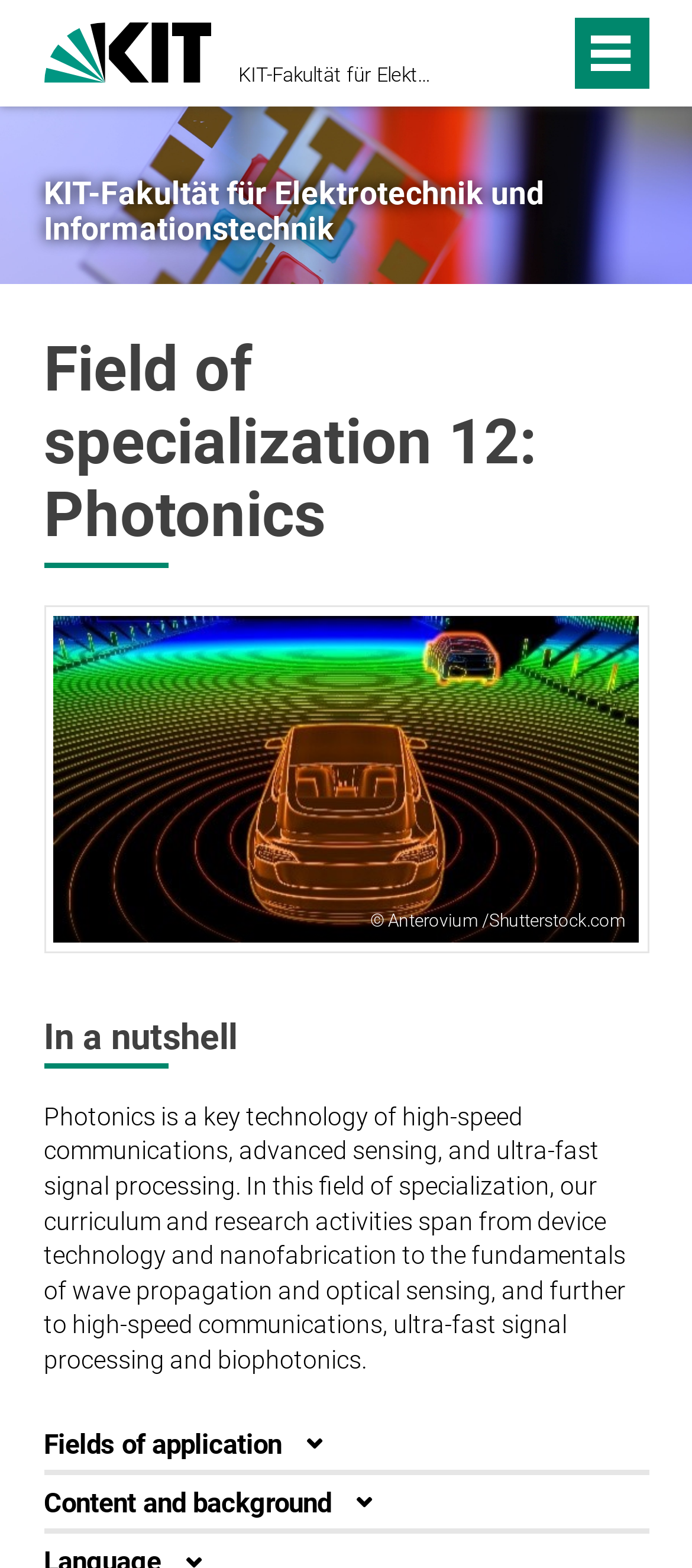What is the name of the institution?
Using the details from the image, give an elaborate explanation to answer the question.

The name of the institution can be found in the top-left corner of the webpage, where it says 'KIT - Karlsruher Institut für Technologie'.